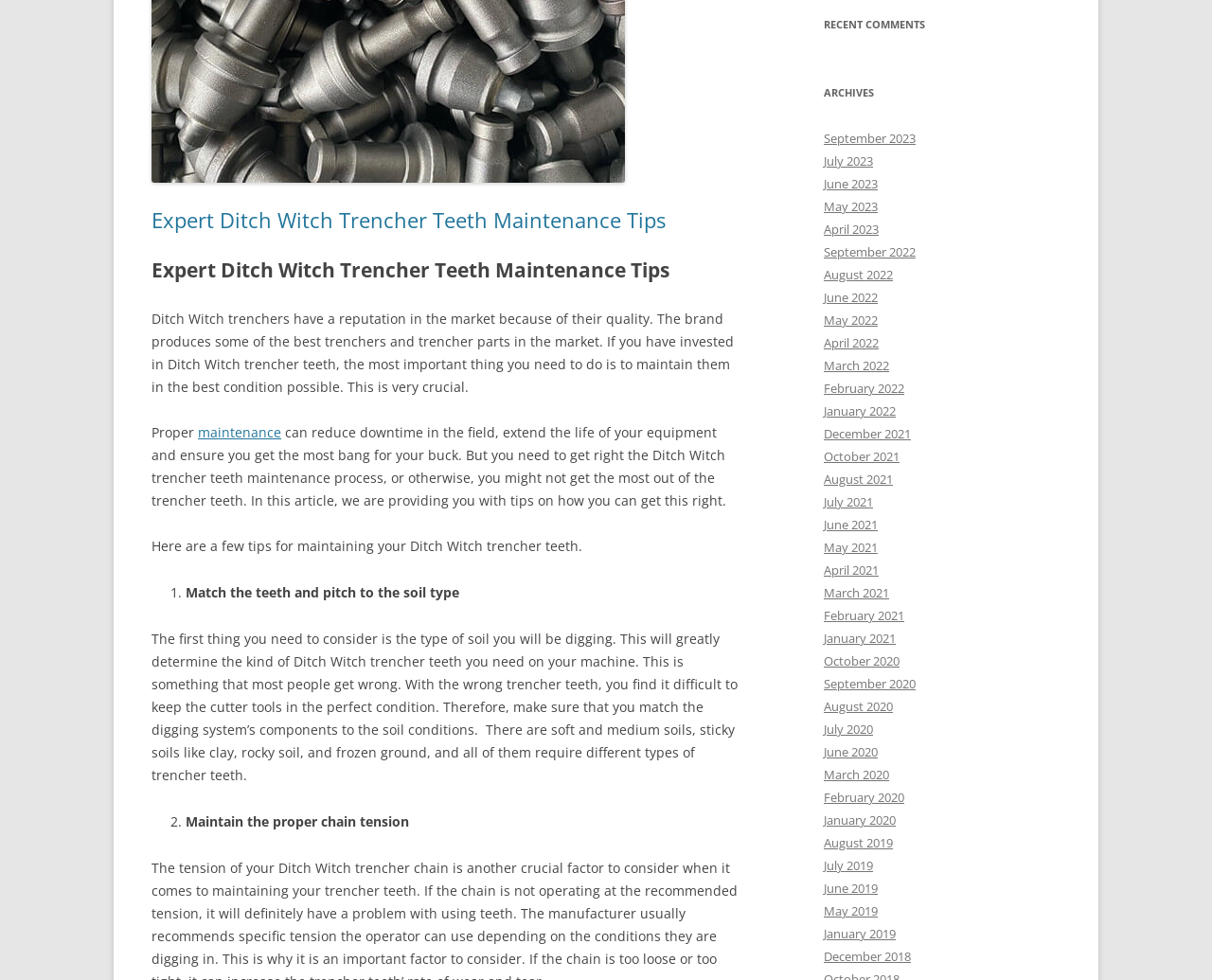Provide the bounding box coordinates of the HTML element this sentence describes: "October 2021". The bounding box coordinates consist of four float numbers between 0 and 1, i.e., [left, top, right, bottom].

[0.68, 0.457, 0.742, 0.475]